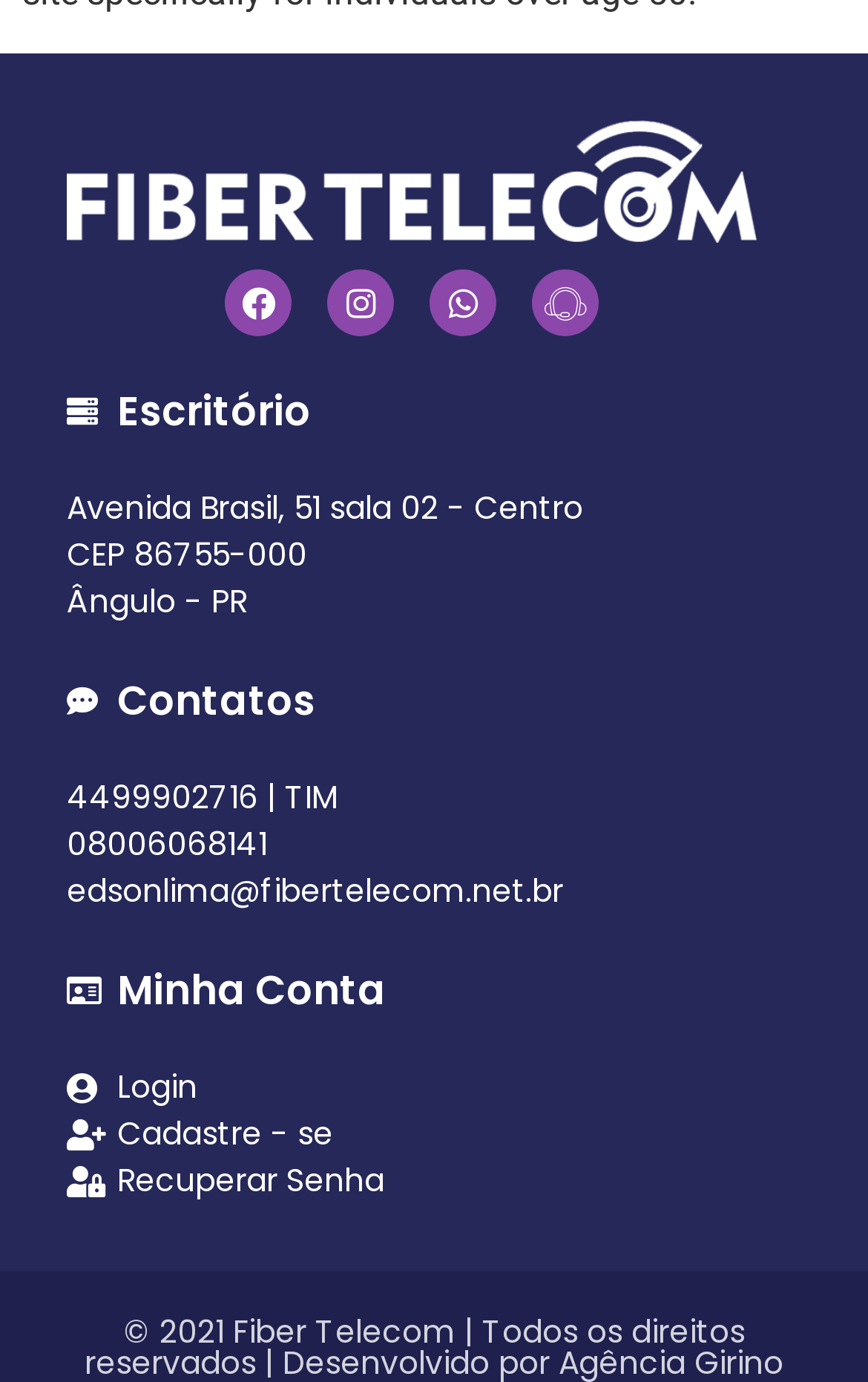Please find the bounding box for the following UI element description. Provide the coordinates in (top-left x, top-left y, bottom-right x, bottom-right y) format, with values between 0 and 1: Login

[0.077, 0.77, 0.923, 0.804]